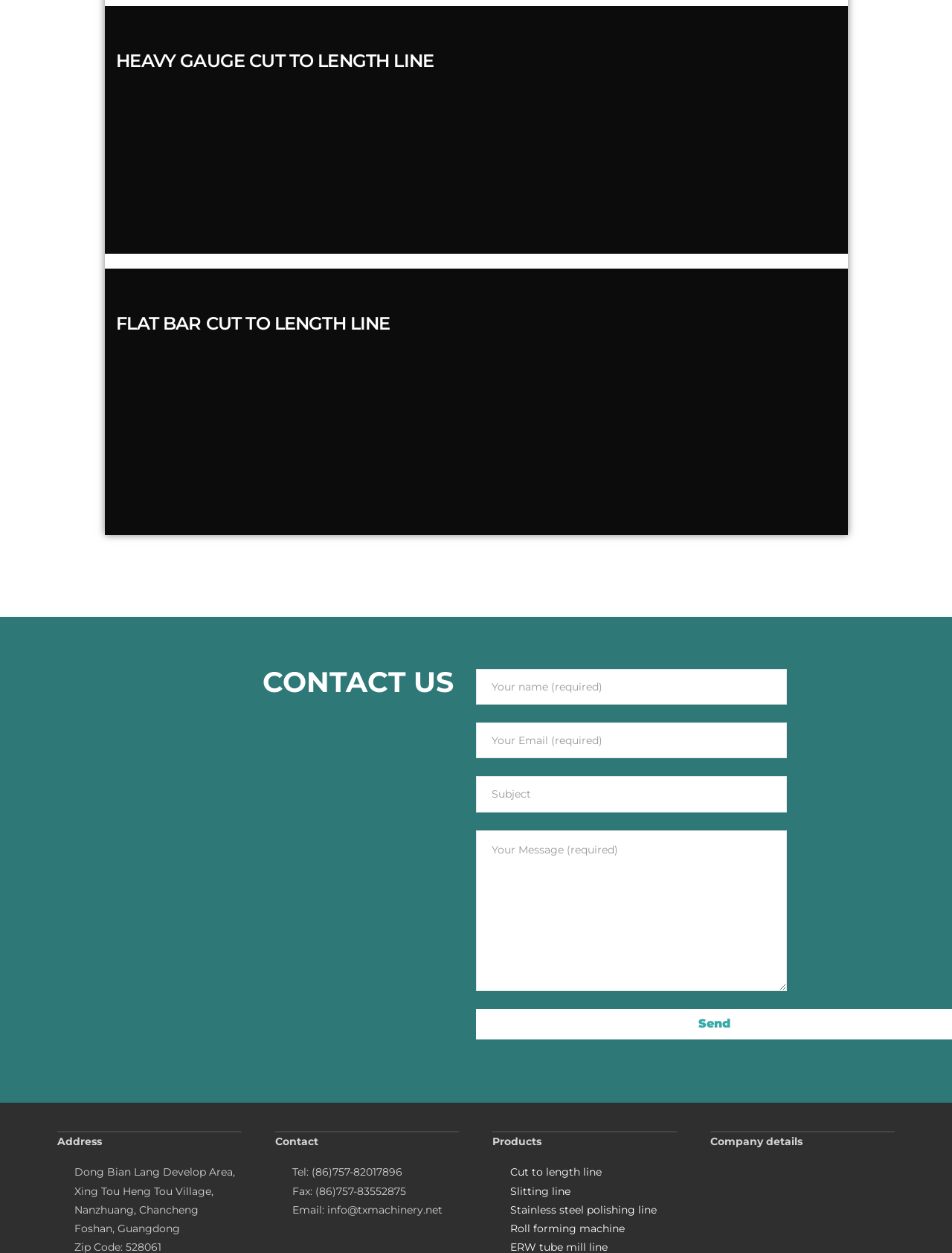Pinpoint the bounding box coordinates of the area that should be clicked to complete the following instruction: "Click the 'HEAVY GAUGE CUT TO LENGTH LINE' heading". The coordinates must be given as four float numbers between 0 and 1, i.e., [left, top, right, bottom].

[0.122, 0.039, 0.879, 0.059]